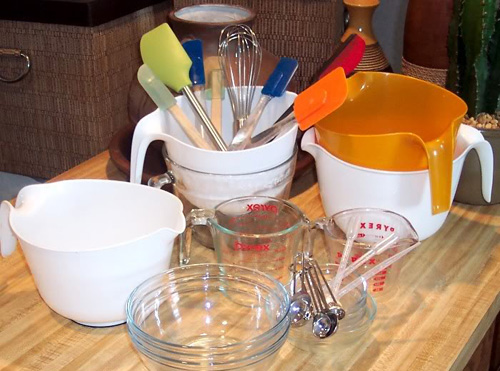Capture every detail in the image and describe it fully.

The image showcases a variety of essential kitchen tools and utensils, neatly arranged on a wooden countertop, ideal for crafting melt and pour soap. Prominent in the image are several mixing bowls, including two white measuring cups and a large vibrant orange bowl, which is useful for combining ingredients. Various spatulas, likely silicone, in bright colors sit alongside a whisk, indicating preparation for blending materials. Additionally, glass measuring cups and a set of measuring spoons are visible, emphasizing precision in the soap-making process. This collection of items reflects a well-equipped workspace for engaging in creative soap crafting projects, such as making gemstone soap rocks.